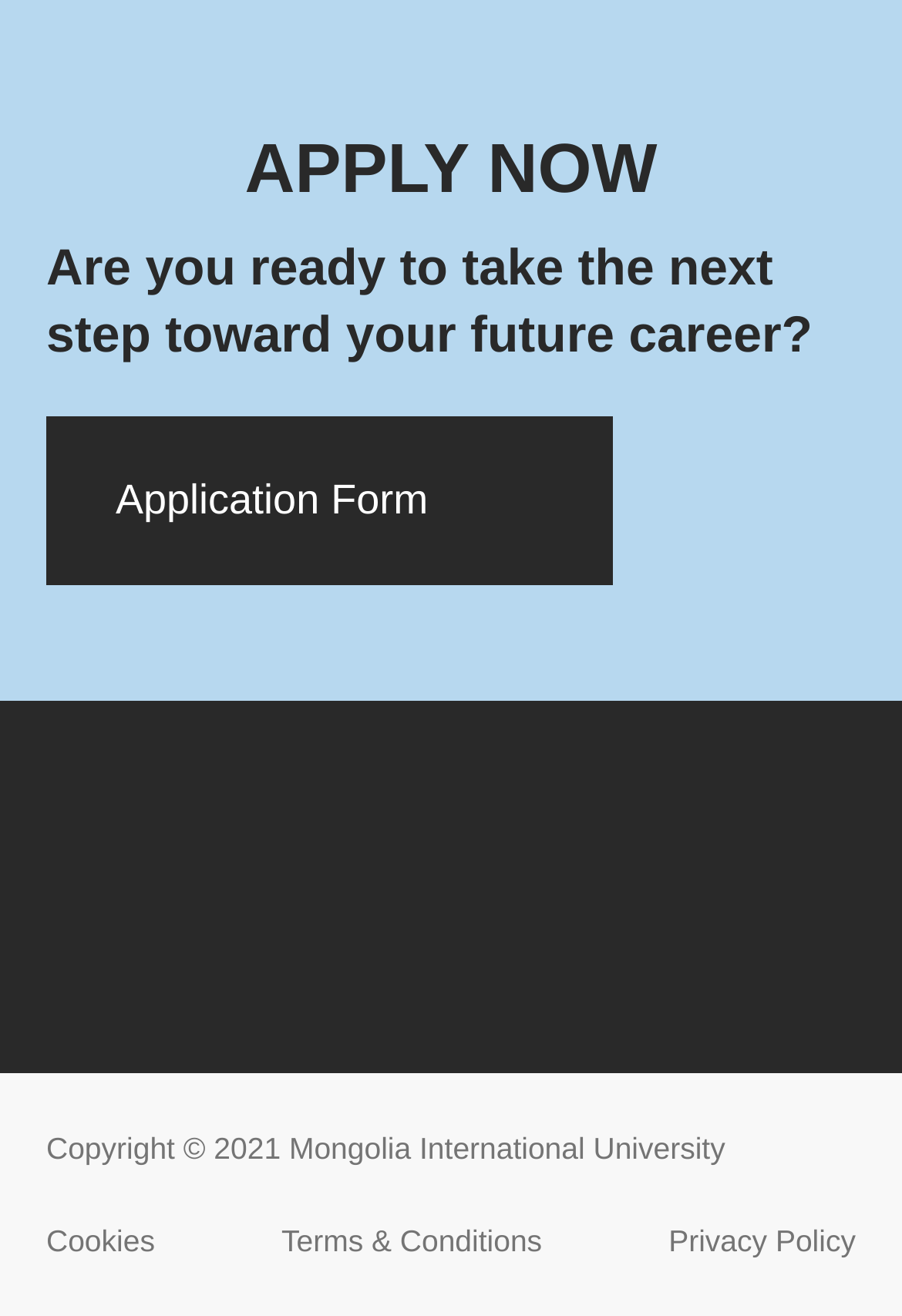Find the bounding box of the UI element described as: "Cookies". The bounding box coordinates should be given as four float values between 0 and 1, i.e., [left, top, right, bottom].

[0.051, 0.921, 0.172, 0.965]